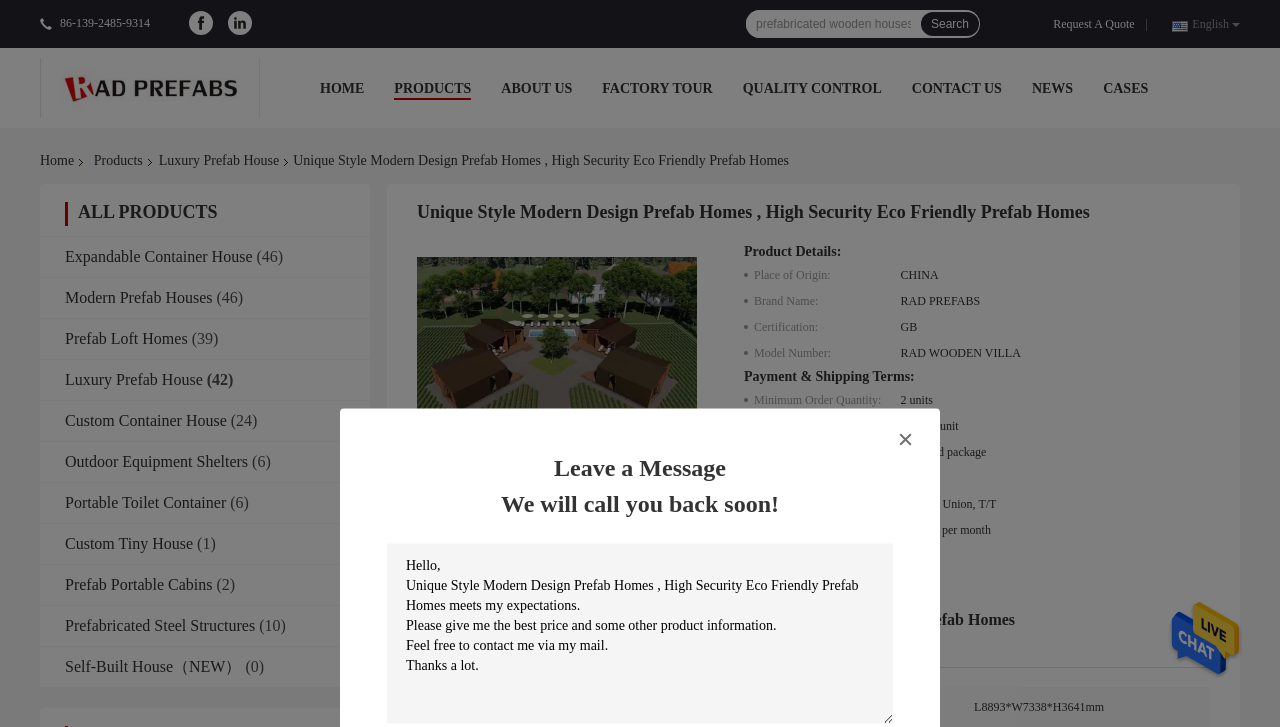Please reply to the following question with a single word or a short phrase:
How many products are there under 'Prefab Loft Homes'?

39